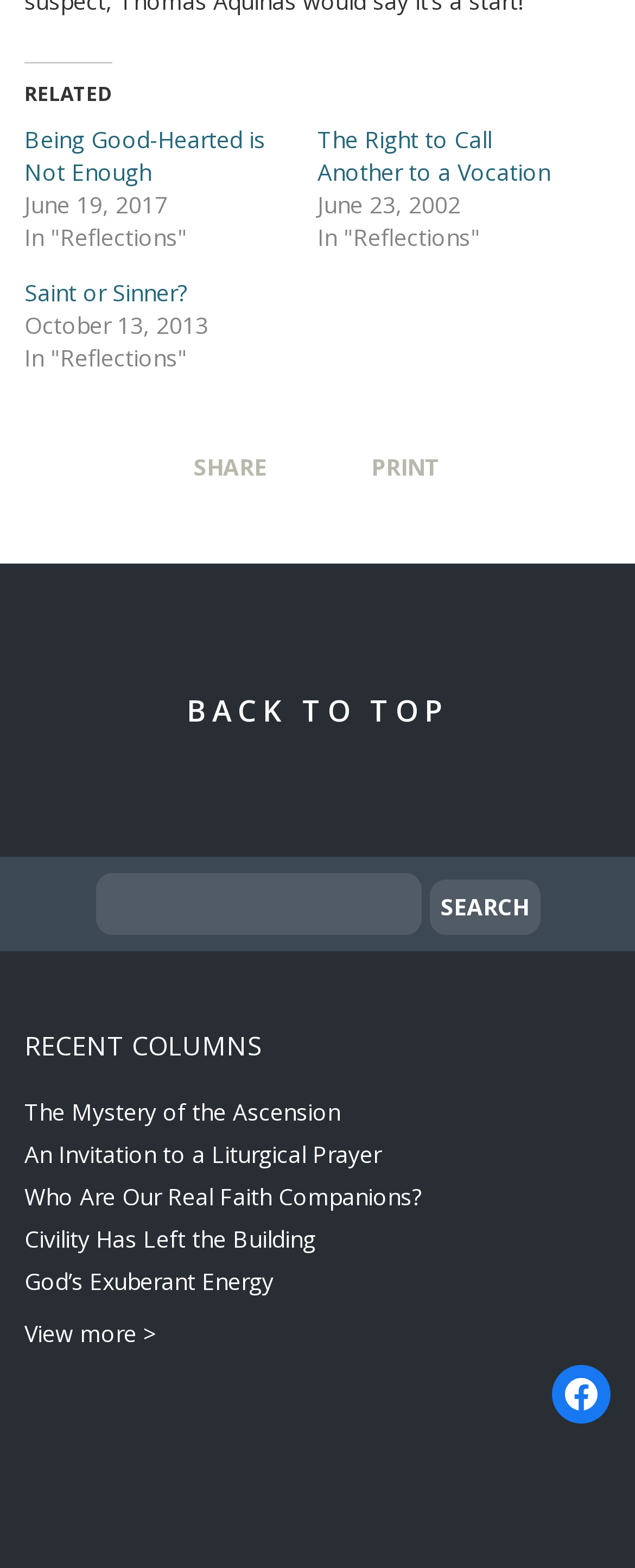Locate the bounding box of the UI element defined by this description: "name="search" value="Search"". The coordinates should be given as four float numbers between 0 and 1, formatted as [left, top, right, bottom].

[0.676, 0.561, 0.85, 0.596]